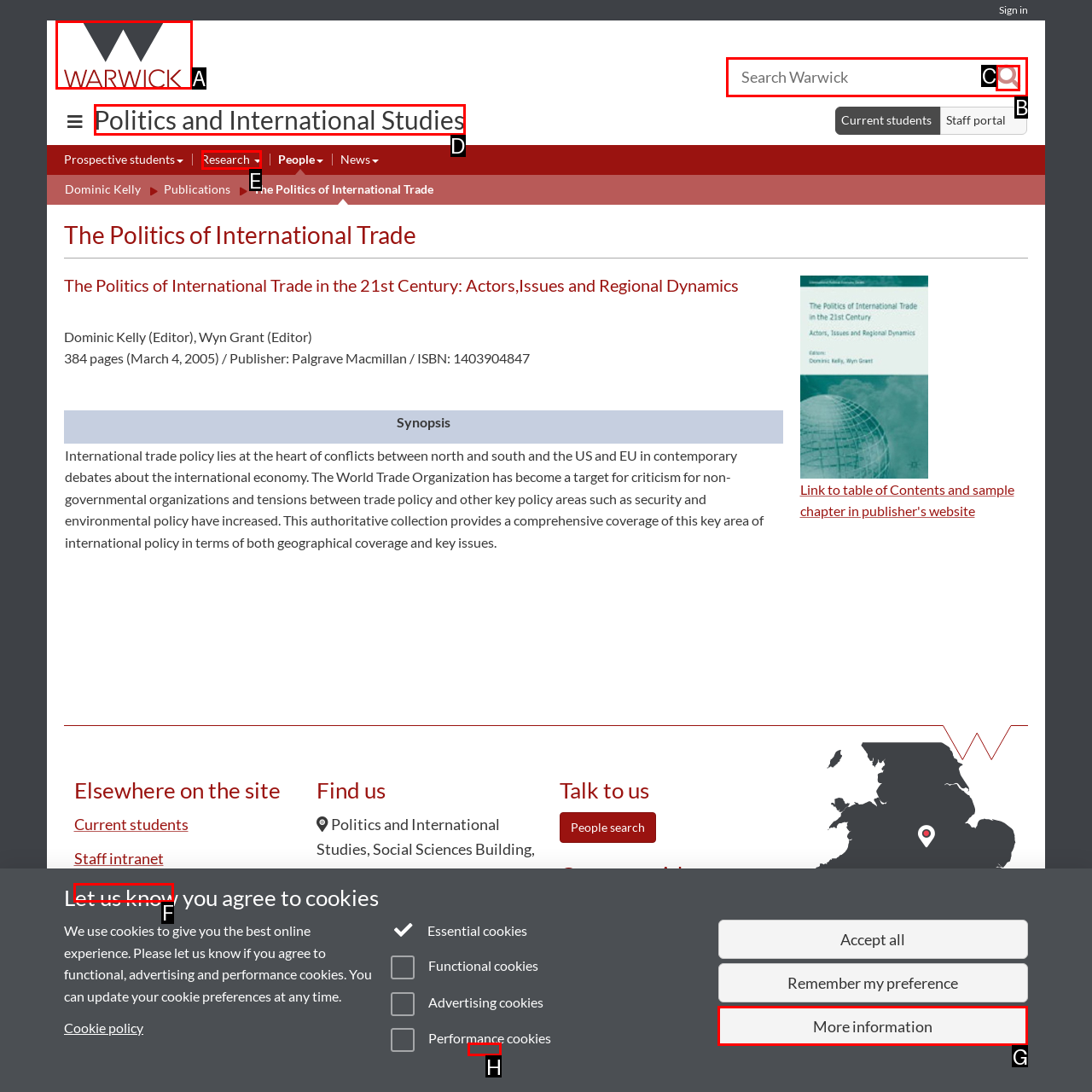From the given options, find the HTML element that fits the description: Politics and International Studies. Reply with the letter of the chosen element.

D